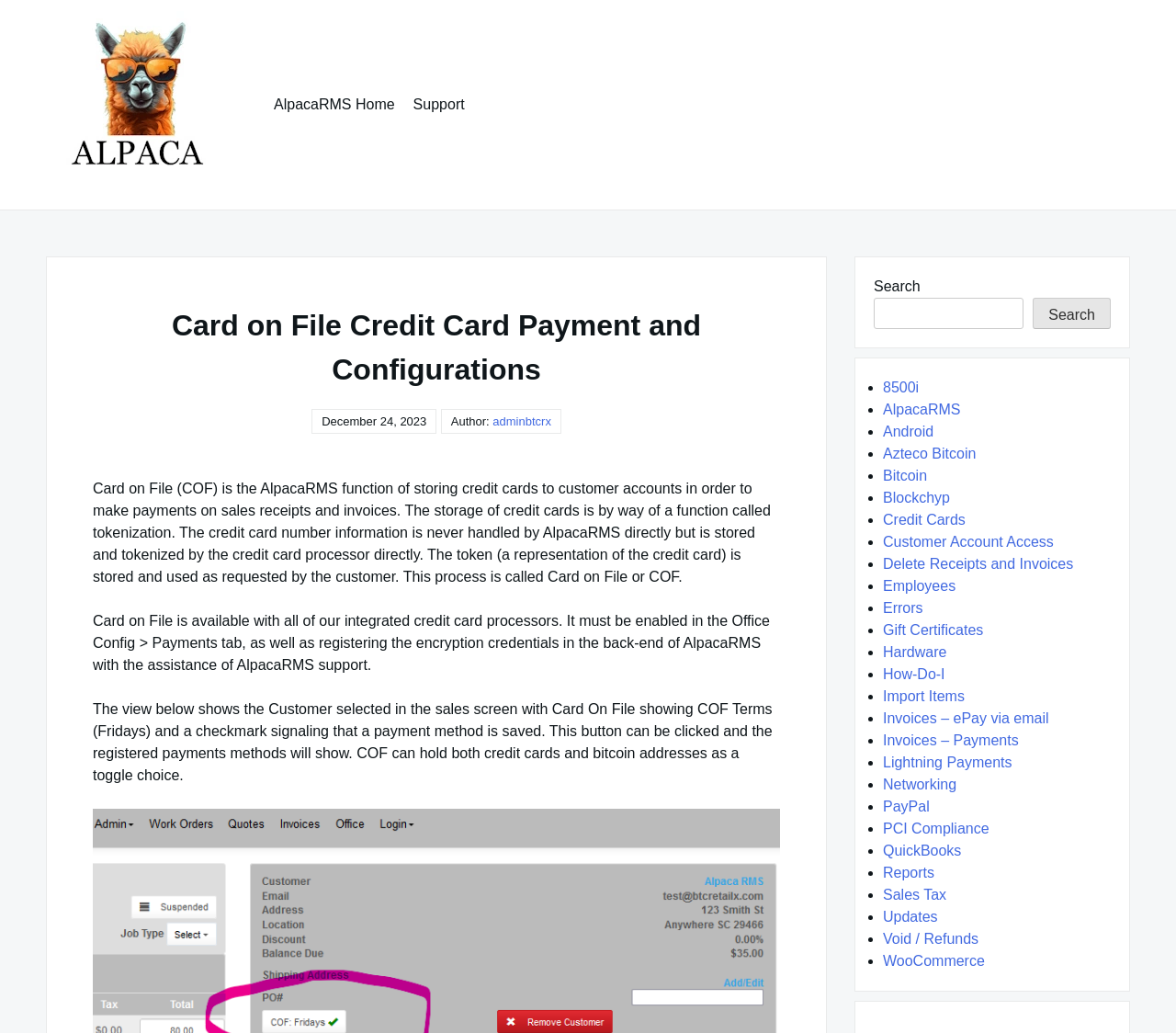Please locate the bounding box coordinates of the element that needs to be clicked to achieve the following instruction: "Search for something". The coordinates should be four float numbers between 0 and 1, i.e., [left, top, right, bottom].

[0.743, 0.267, 0.945, 0.318]